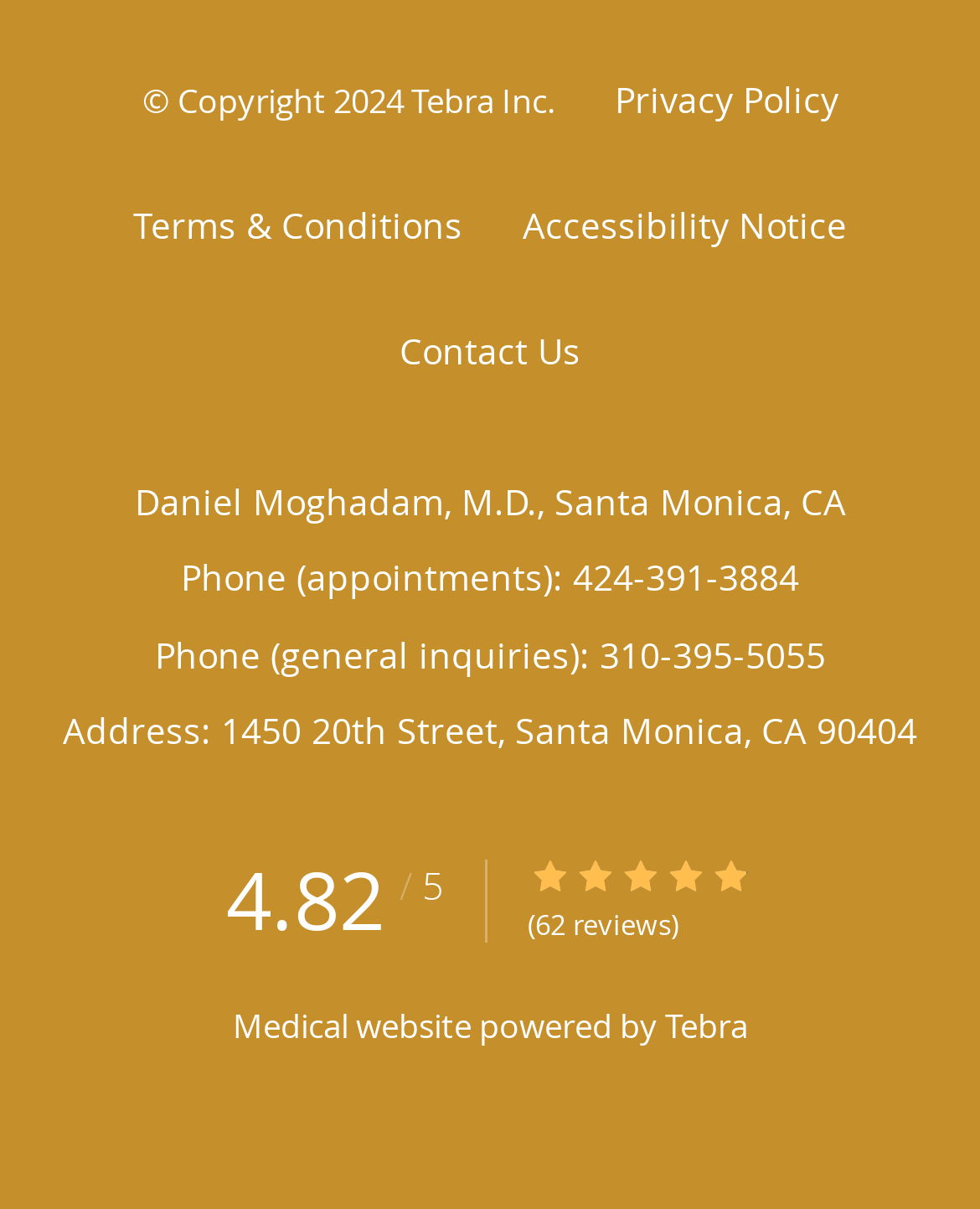What is the phone number for appointments?
Answer the question with detailed information derived from the image.

The phone number for appointments can be found in the static text element '424-391-3884' which is located below the doctor's name and address.